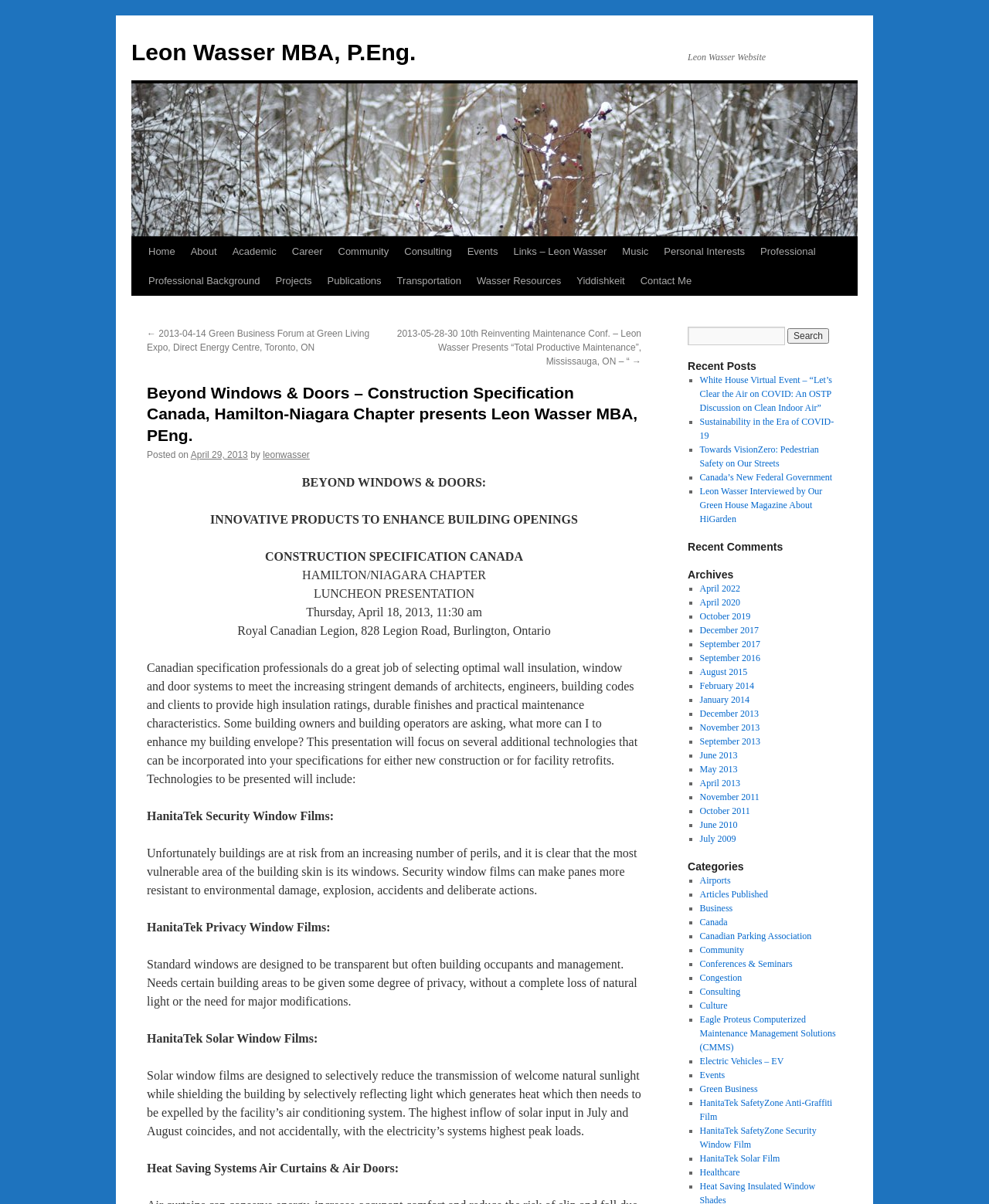Using the description "Skip to content", locate and provide the bounding box of the UI element.

[0.132, 0.196, 0.148, 0.269]